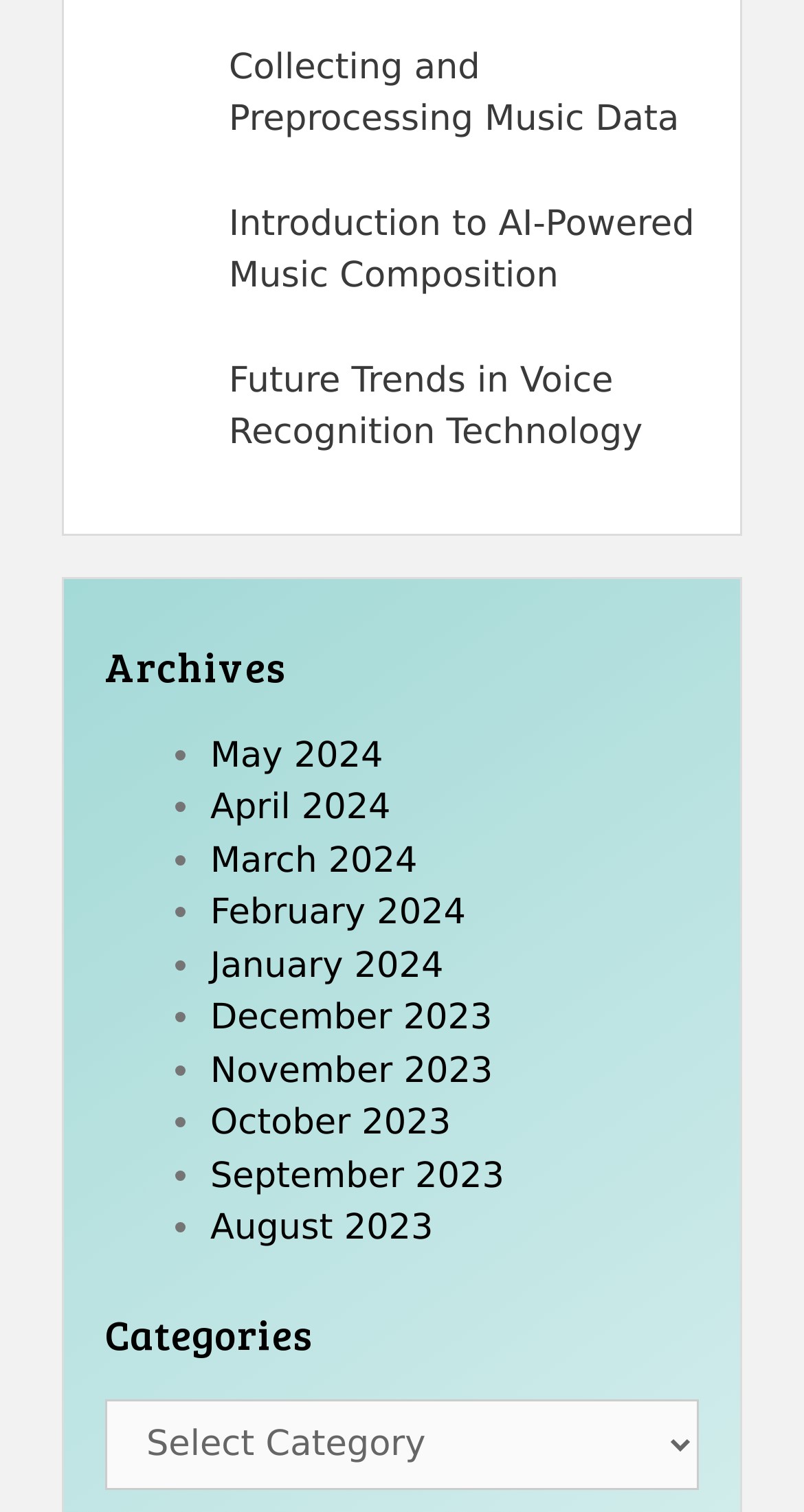How many figures are on the webpage?
From the image, respond using a single word or phrase.

3